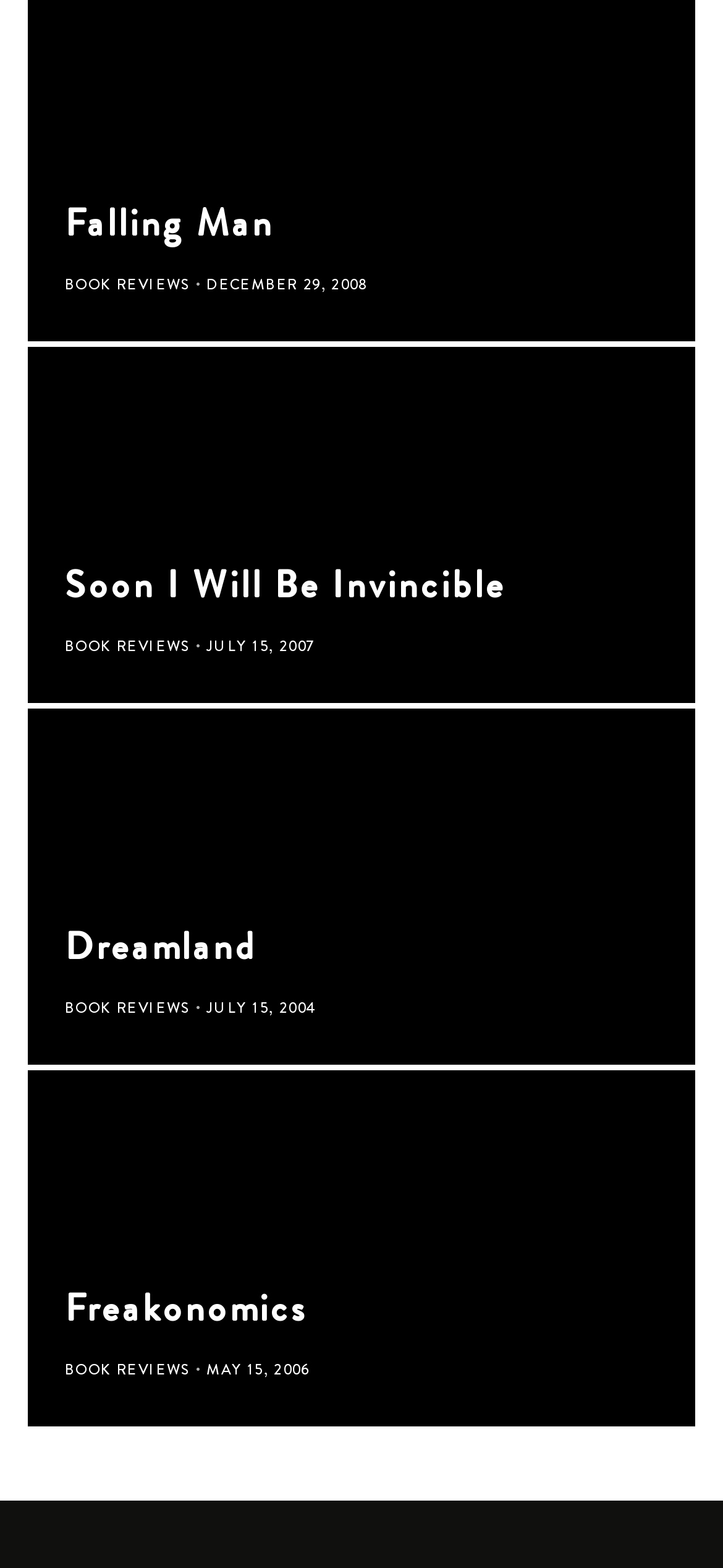Provide the bounding box coordinates of the UI element this sentence describes: "Freakonomics".

[0.09, 0.818, 0.426, 0.852]